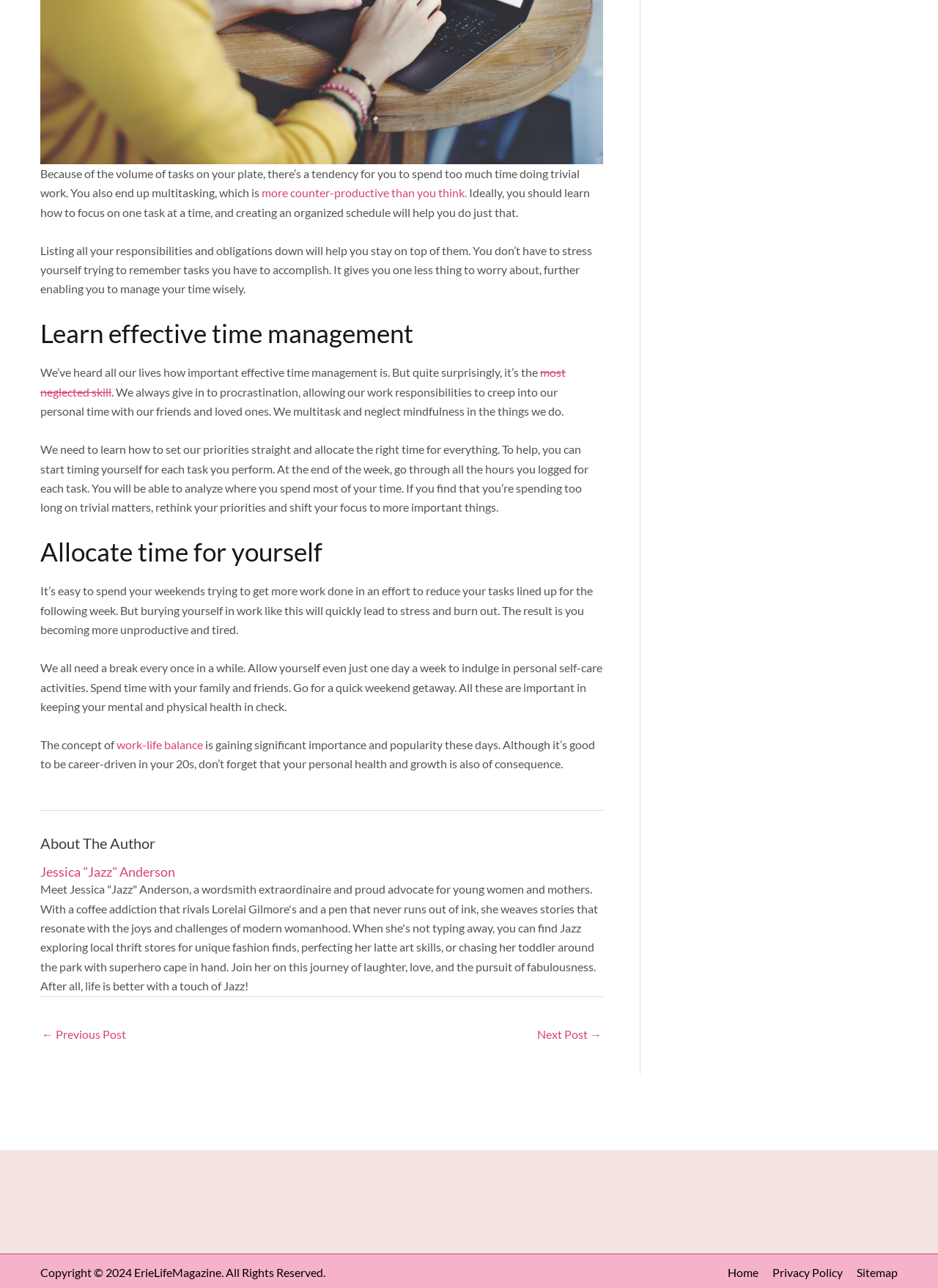Please locate the UI element described by "← Previous Post" and provide its bounding box coordinates.

[0.045, 0.793, 0.134, 0.814]